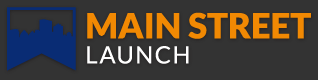What is the background color of the logo?
Using the details from the image, give an elaborate explanation to answer the question.

The caption describes the design of the logo, stating that the stylized city skyline in blue is set against a dark background, which indicates that the background color of the logo is dark.